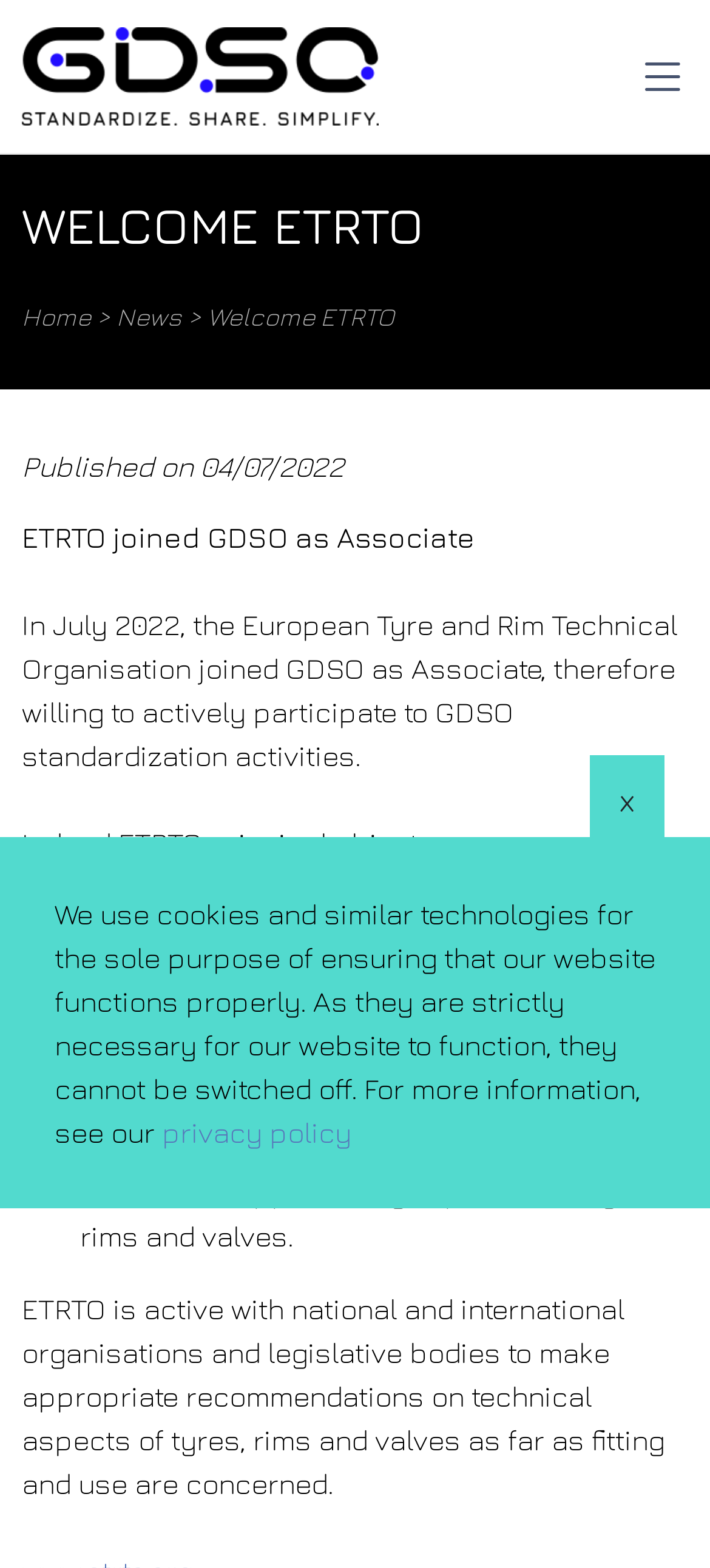Find the bounding box coordinates for the HTML element described as: "NEWS". The coordinates should consist of four float values between 0 and 1, i.e., [left, top, right, bottom].

[0.614, 0.67, 0.829, 0.771]